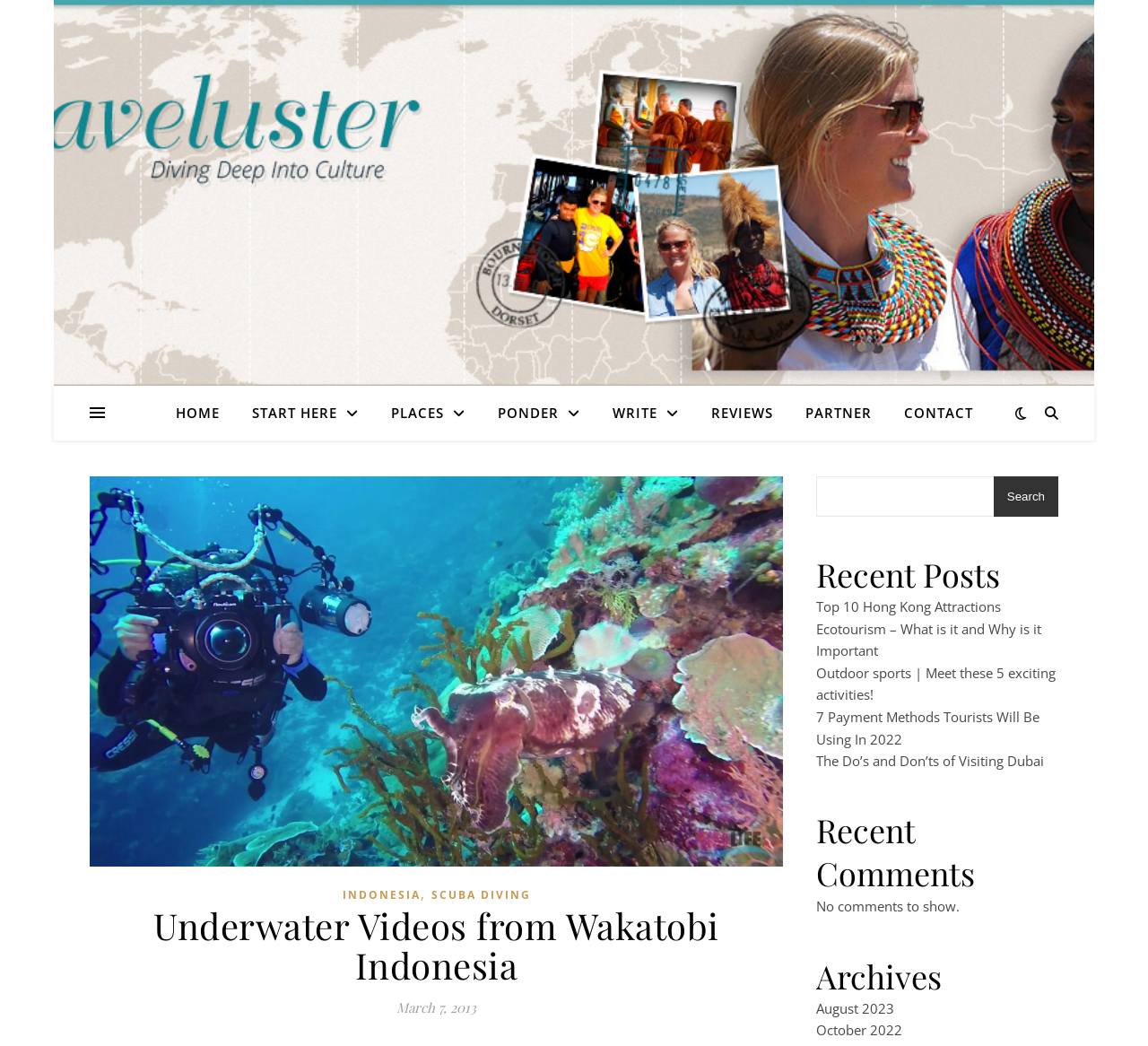Please specify the coordinates of the bounding box for the element that should be clicked to carry out this instruction: "read recent post about Hong Kong attractions". The coordinates must be four float numbers between 0 and 1, formatted as [left, top, right, bottom].

[0.711, 0.571, 0.872, 0.588]